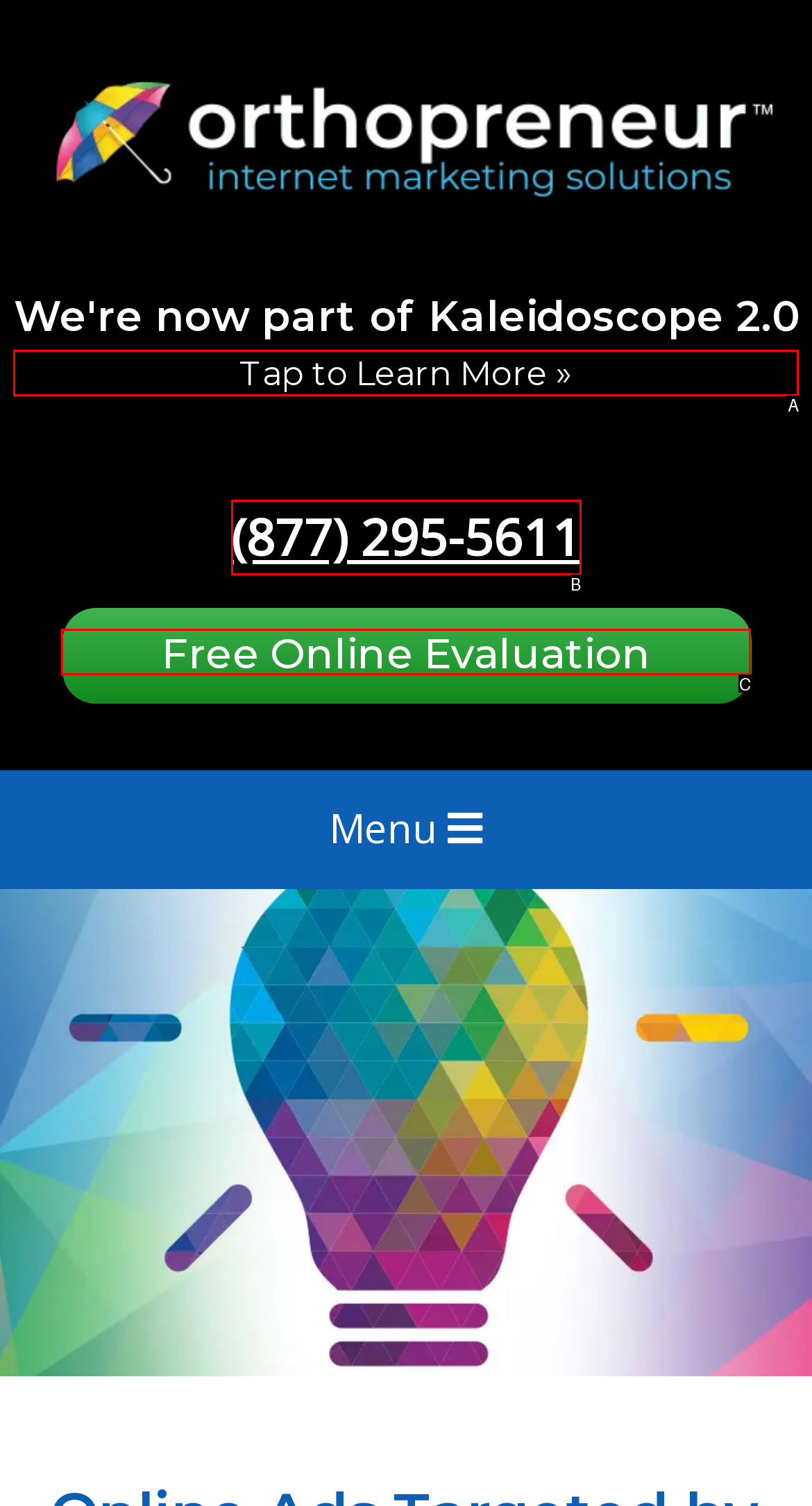Select the letter that corresponds to this element description: (877) 295-5611
Answer with the letter of the correct option directly.

B